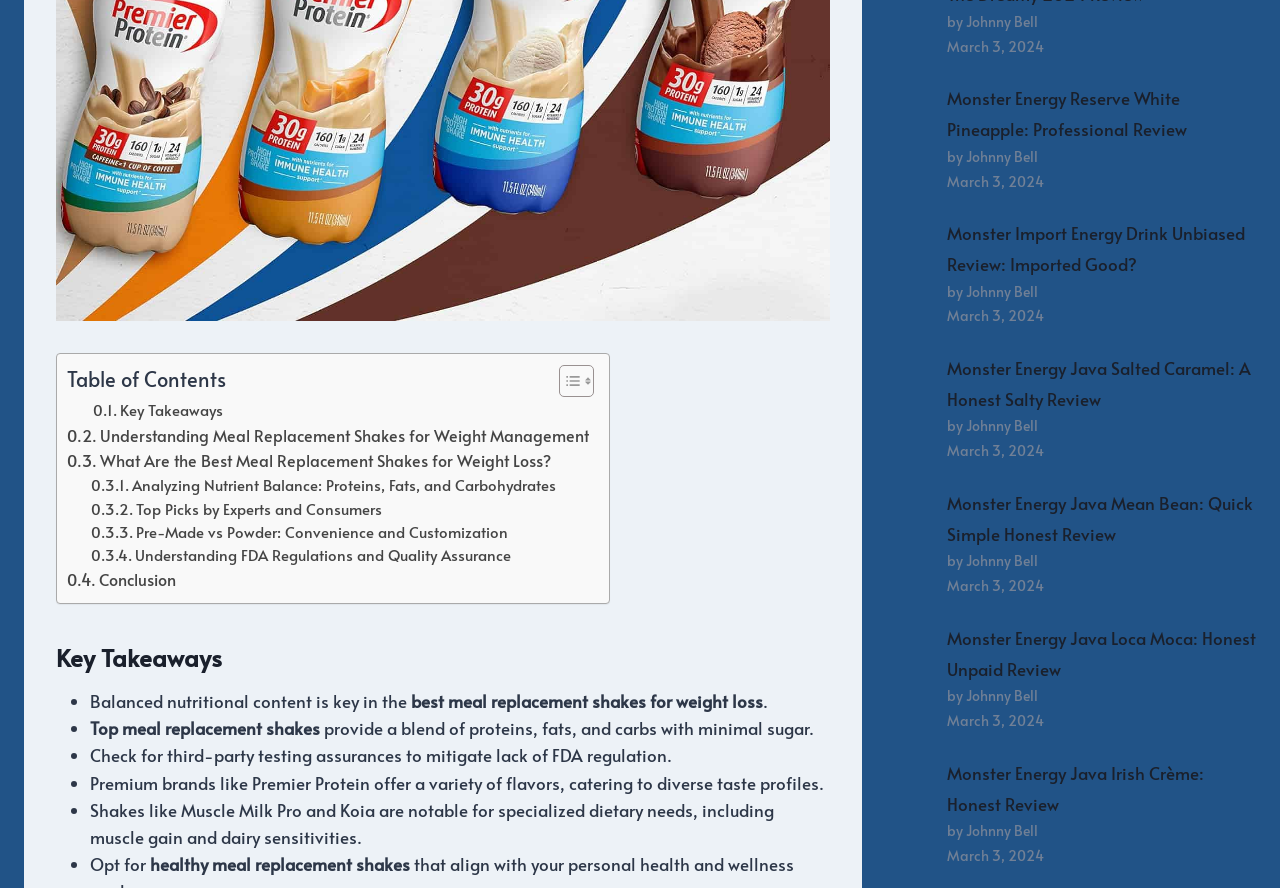Ascertain the bounding box coordinates for the UI element detailed here: "Conclusion". The coordinates should be provided as [left, top, right, bottom] with each value being a float between 0 and 1.

[0.052, 0.639, 0.138, 0.668]